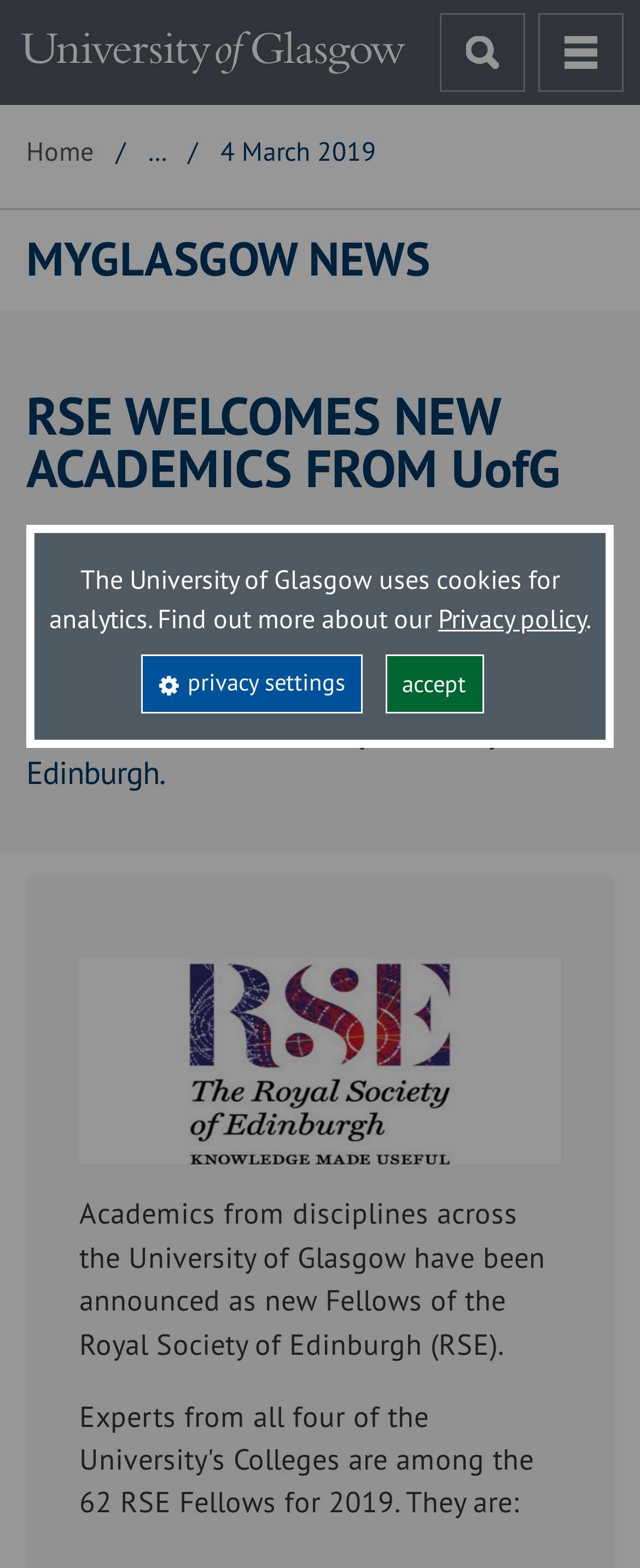Determine the bounding box coordinates of the section to be clicked to follow the instruction: "go to University of Glasgow homepage". The coordinates should be given as four float numbers between 0 and 1, formatted as [left, top, right, bottom].

[0.0, 0.0, 0.6, 0.067]